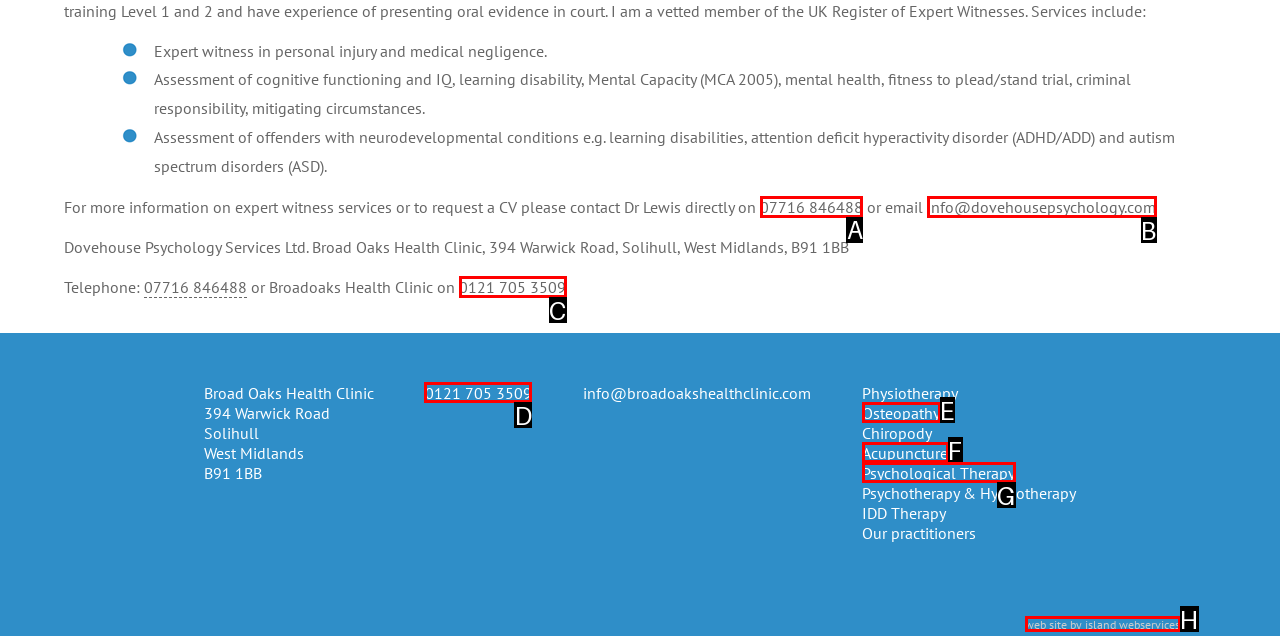Choose the HTML element that should be clicked to achieve this task: Contact Dr Lewis directly
Respond with the letter of the correct choice.

A